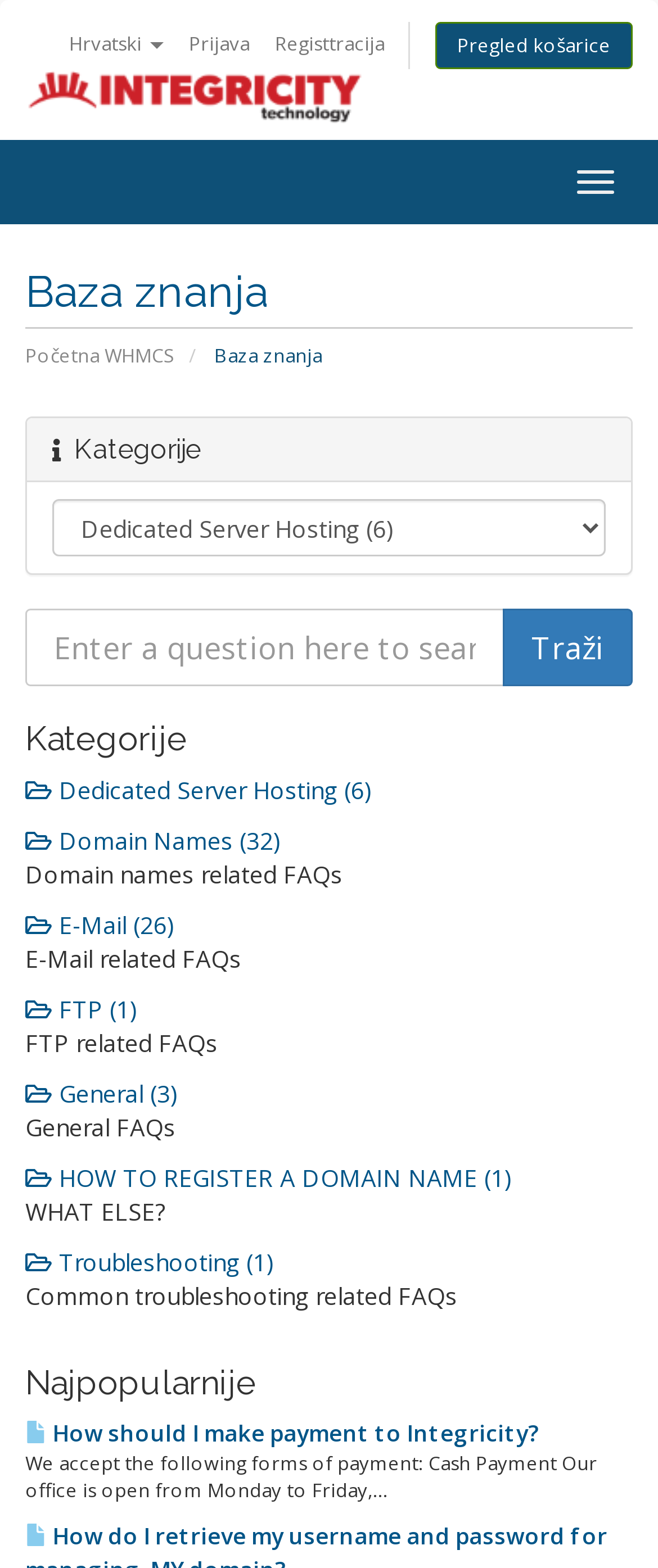Pinpoint the bounding box coordinates of the clickable element needed to complete the instruction: "View dedicated server hosting FAQs". The coordinates should be provided as four float numbers between 0 and 1: [left, top, right, bottom].

[0.038, 0.494, 0.567, 0.514]